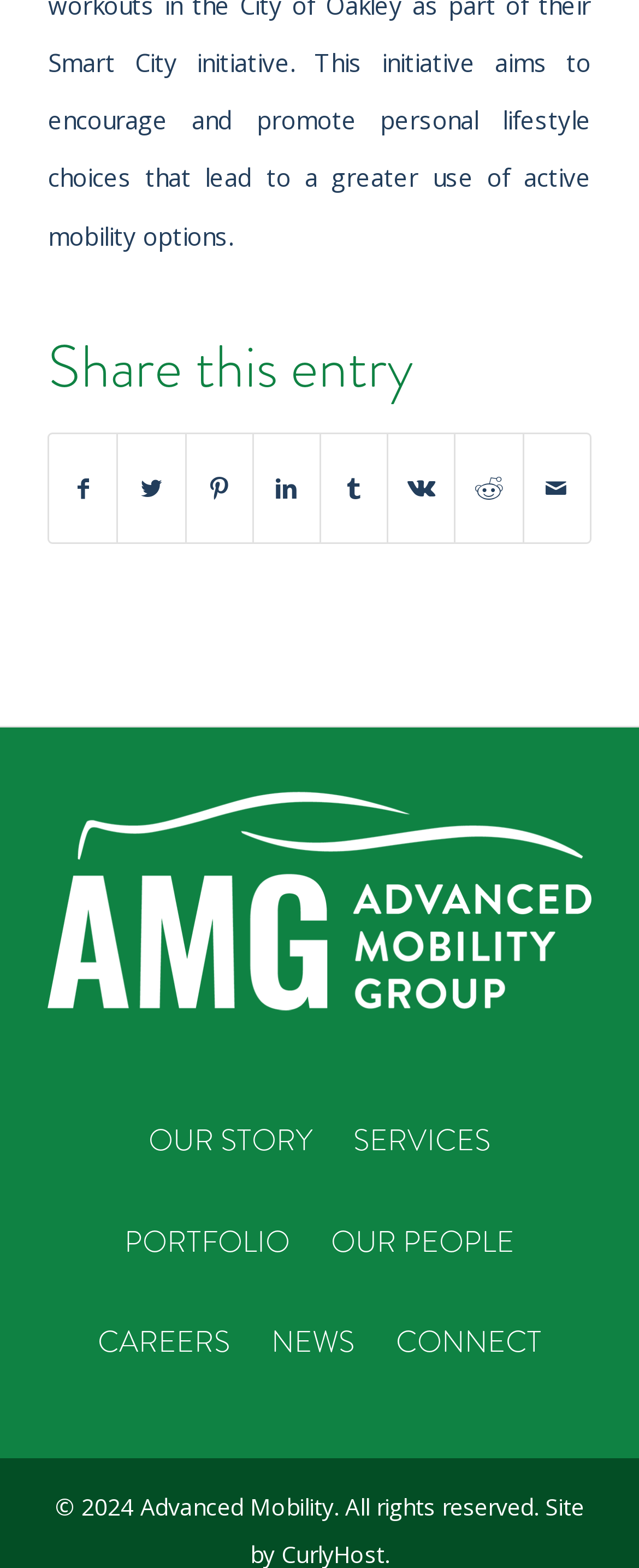Determine the bounding box coordinates for the area that needs to be clicked to fulfill this task: "check September 2023". The coordinates must be given as four float numbers between 0 and 1, i.e., [left, top, right, bottom].

None